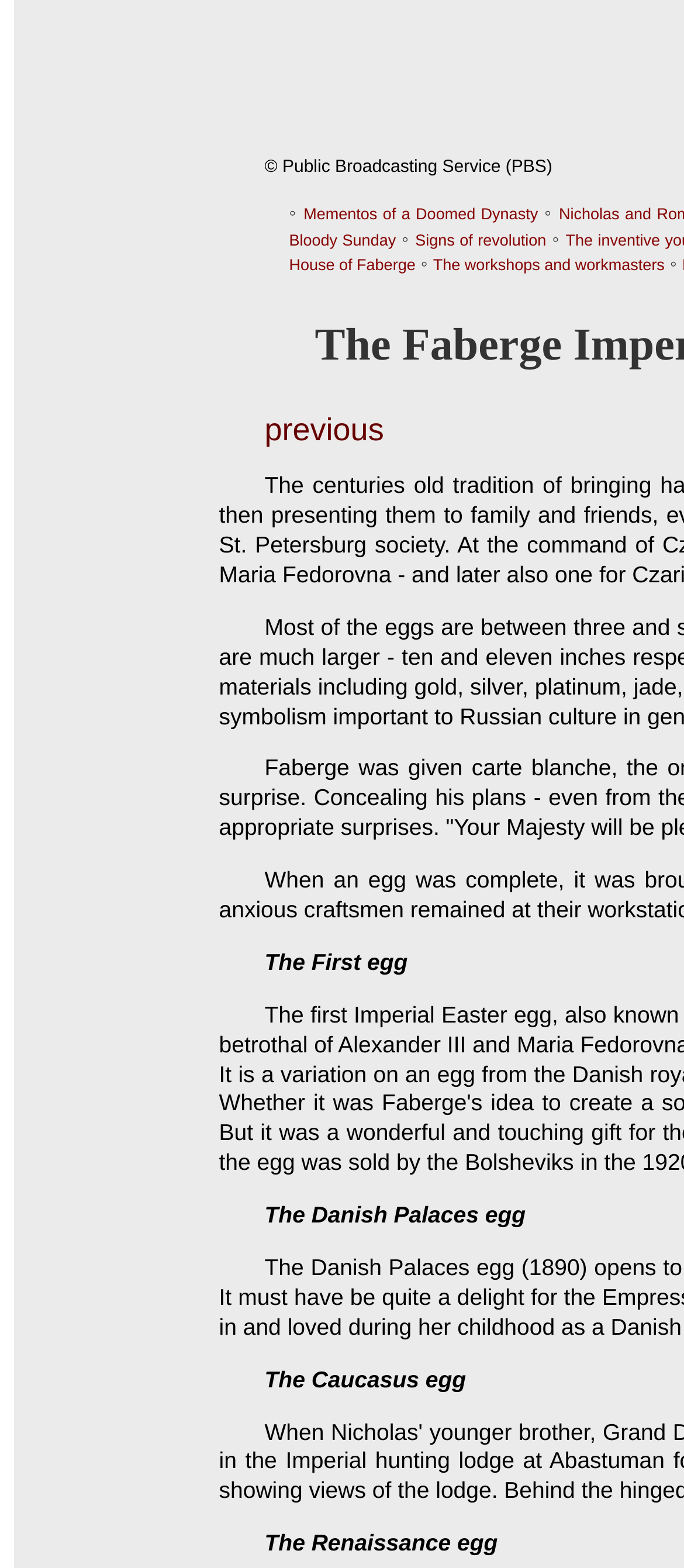Using the provided description Accept All Cookies, find the bounding box coordinates for the UI element. Provide the coordinates in (top-left x, top-left y, bottom-right x, bottom-right y) format, ensuring all values are between 0 and 1.

None